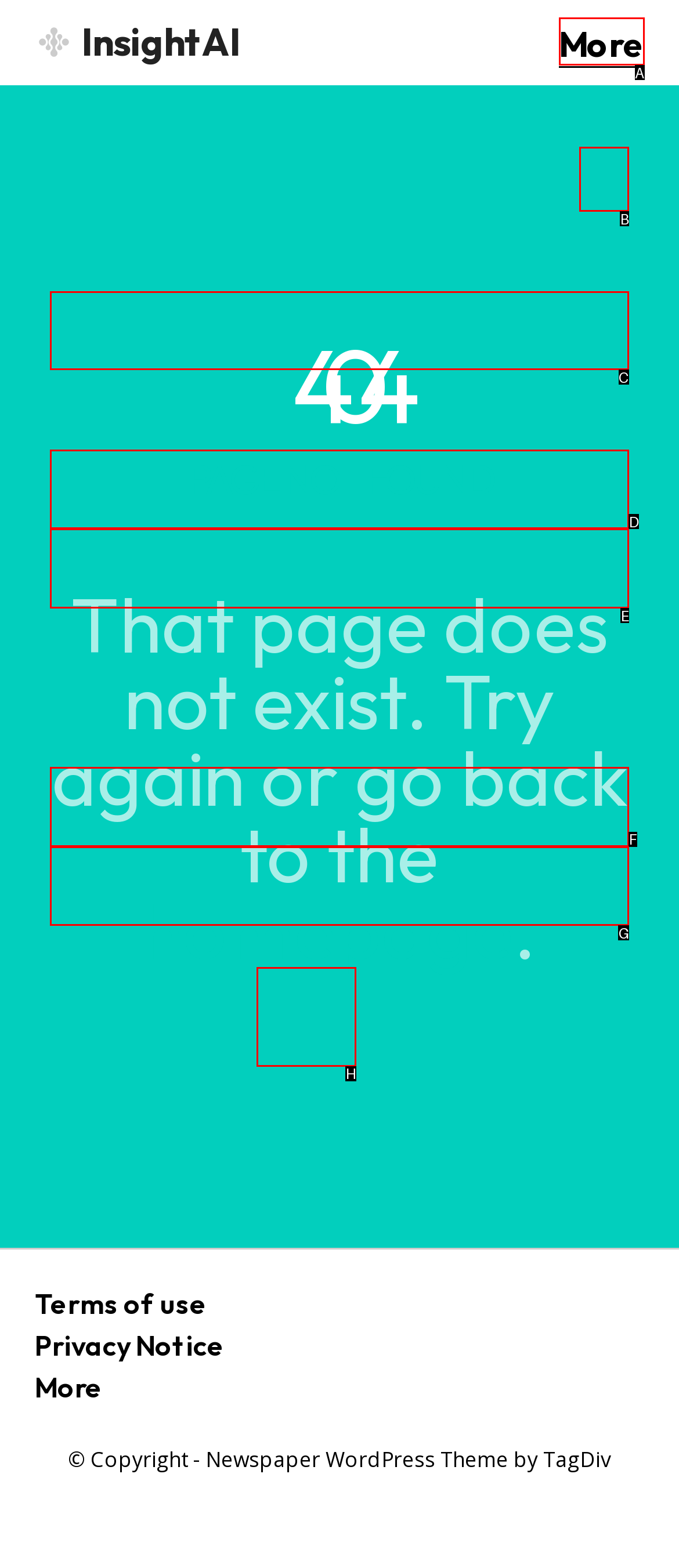For the instruction: go to homepage, determine the appropriate UI element to click from the given options. Respond with the letter corresponding to the correct choice.

C